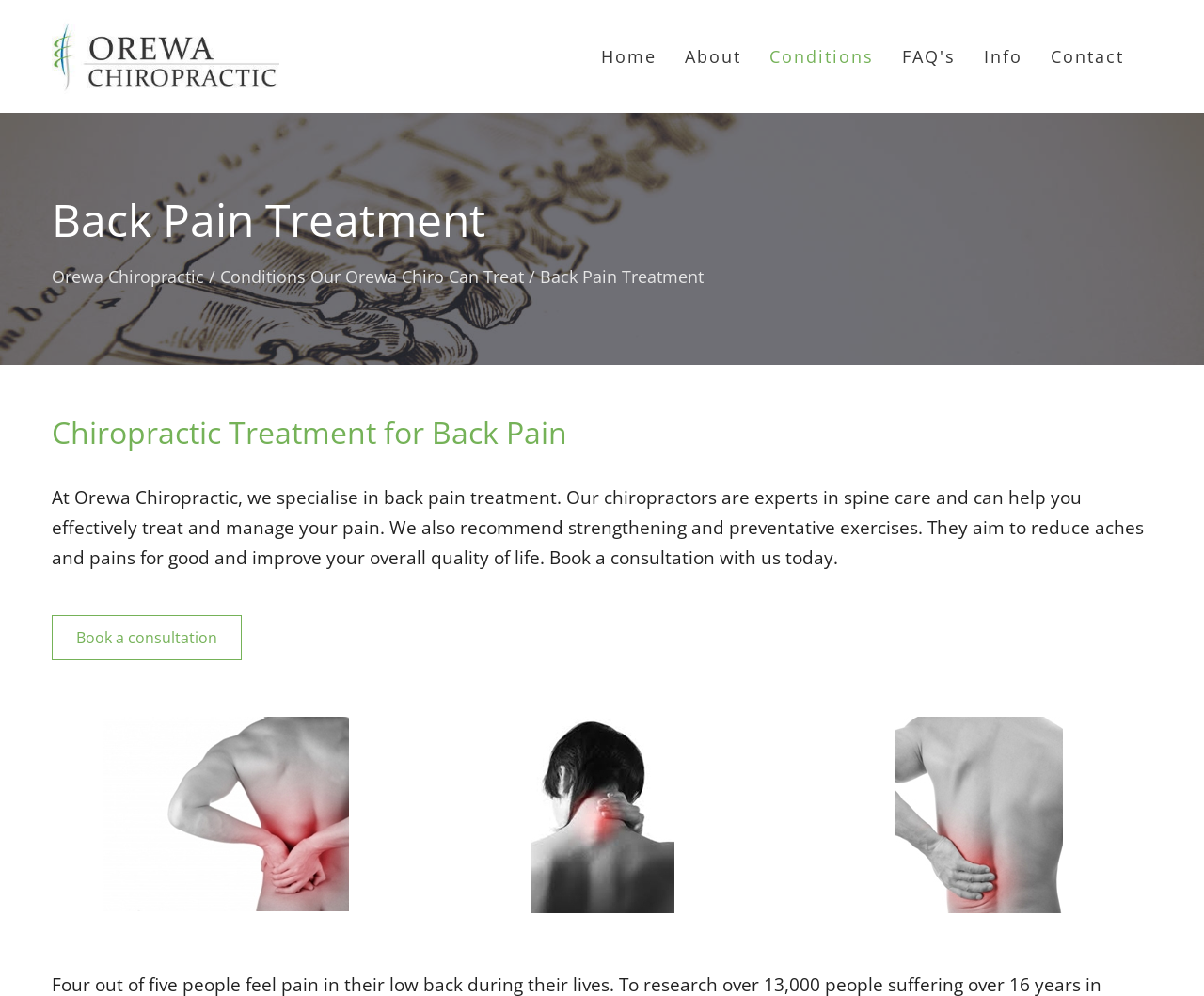Locate the bounding box coordinates of the area to click to fulfill this instruction: "Go to Home page". The bounding box should be presented as four float numbers between 0 and 1, in the order [left, top, right, bottom].

[0.488, 0.0, 0.557, 0.113]